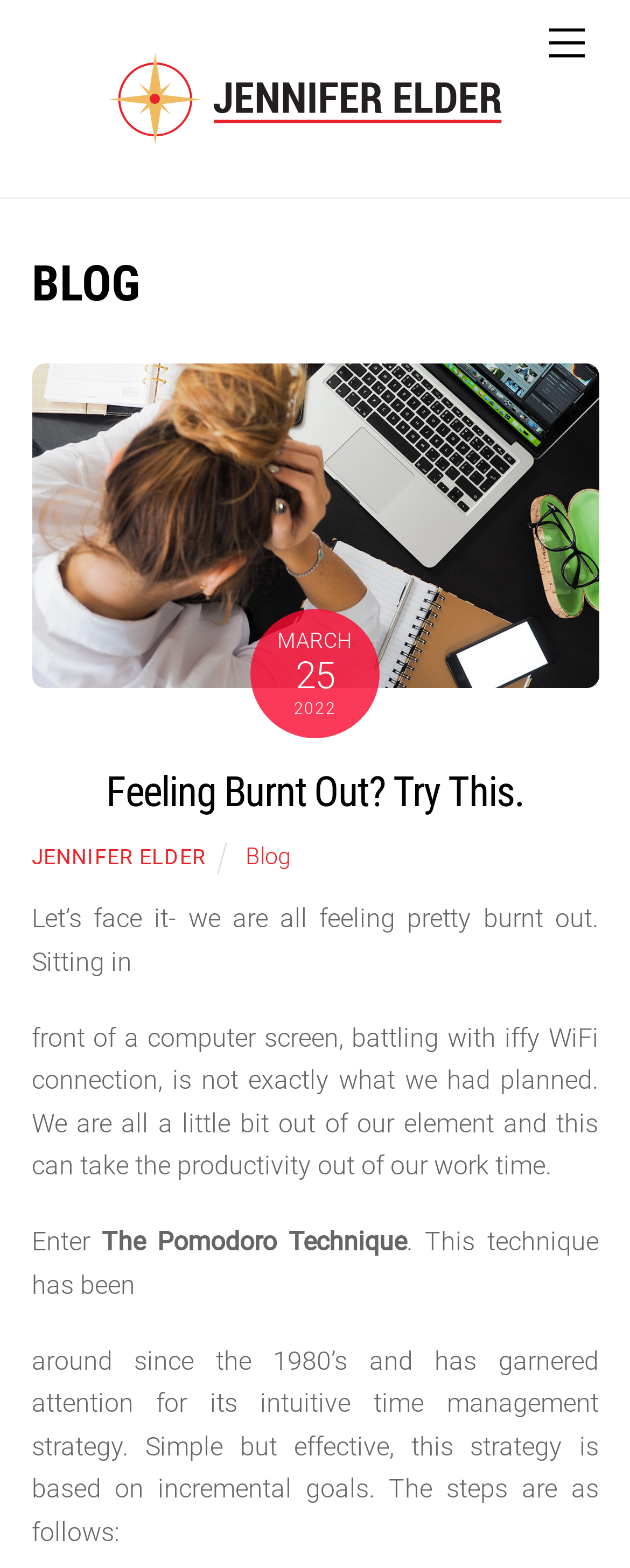Provide a short answer using a single word or phrase for the following question: 
What is the date of the article?

March 2022